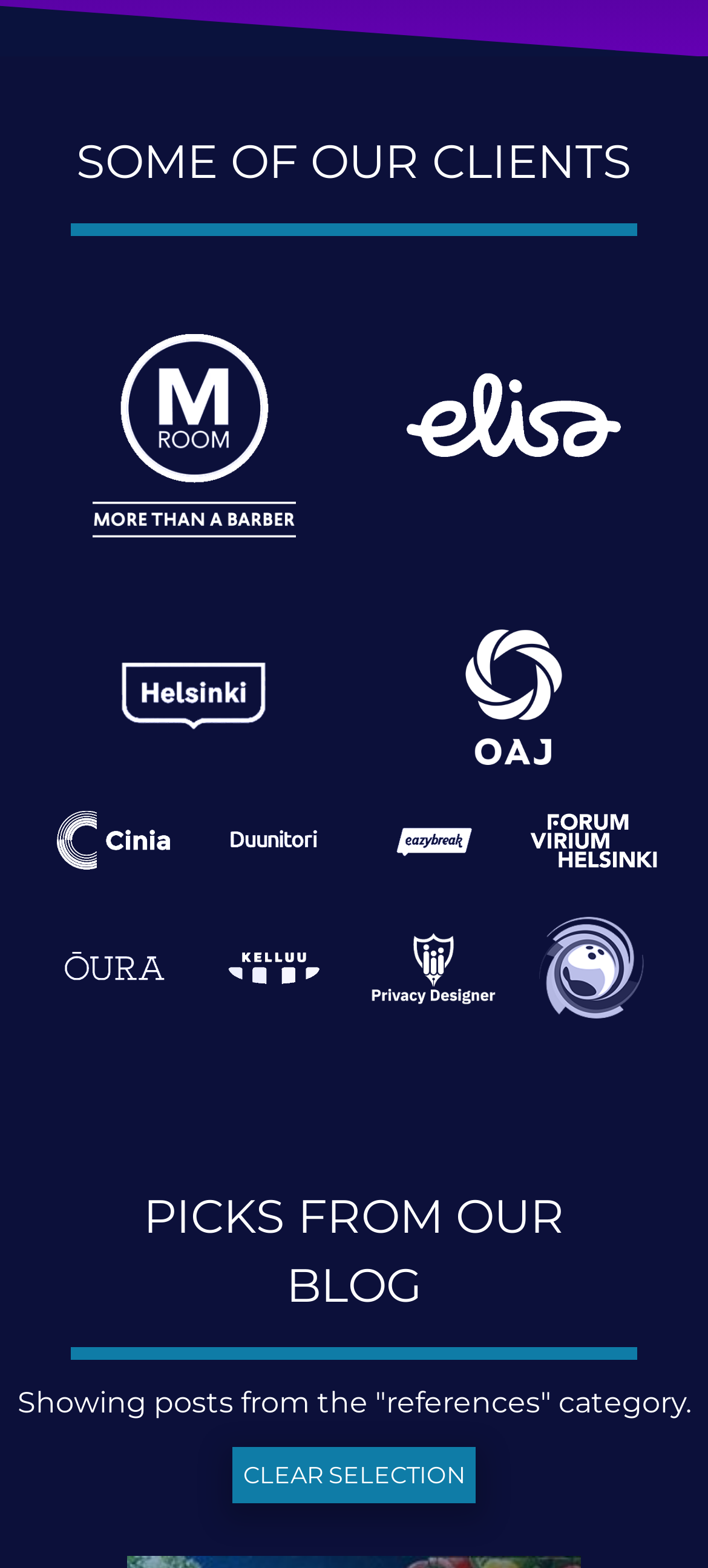Please identify the bounding box coordinates of the element I need to click to follow this instruction: "Visit Elisa's website".

[0.545, 0.317, 0.905, 0.339]